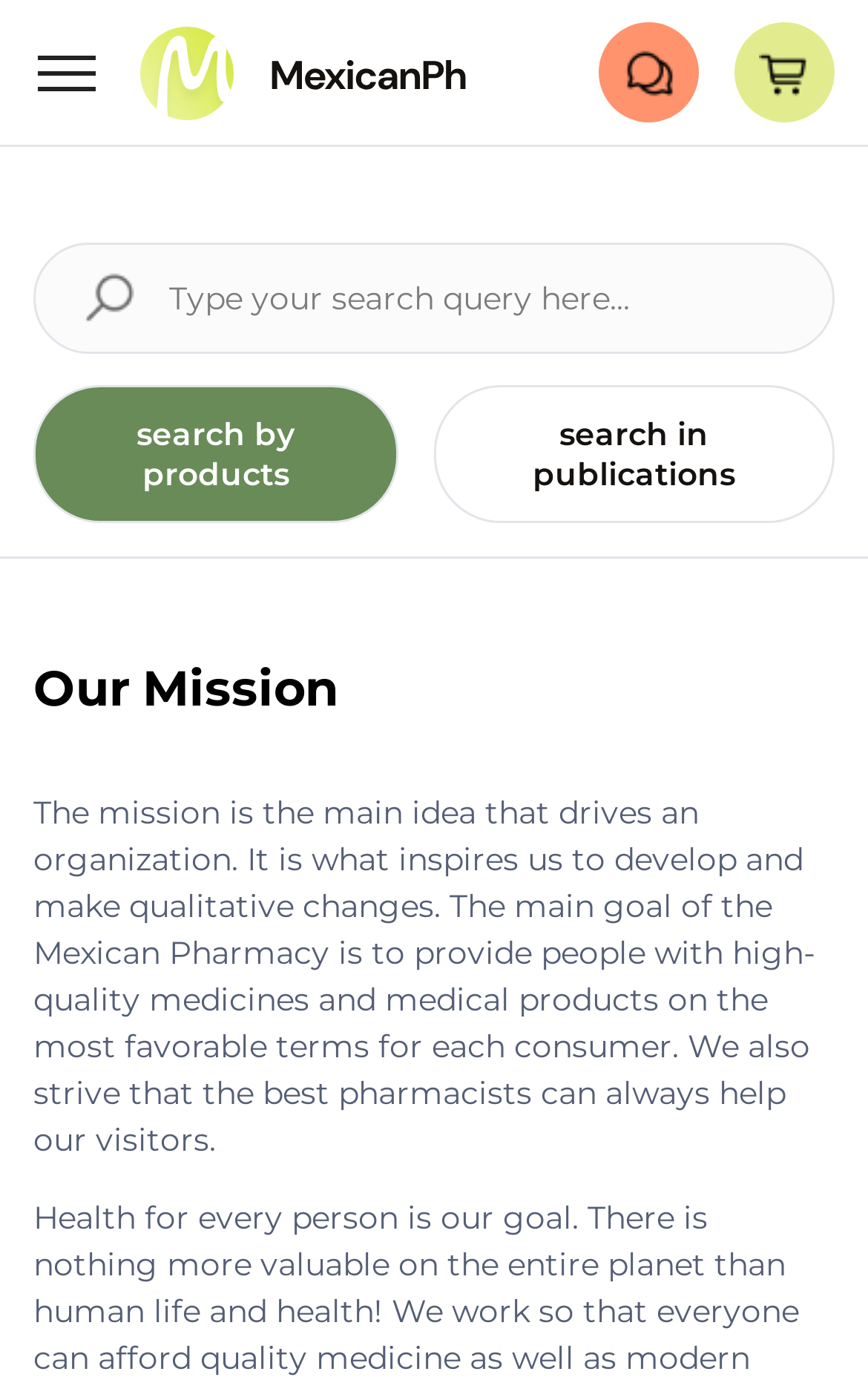What is the purpose of the live chat button?
Please provide a single word or phrase as your answer based on the screenshot.

Open live chat